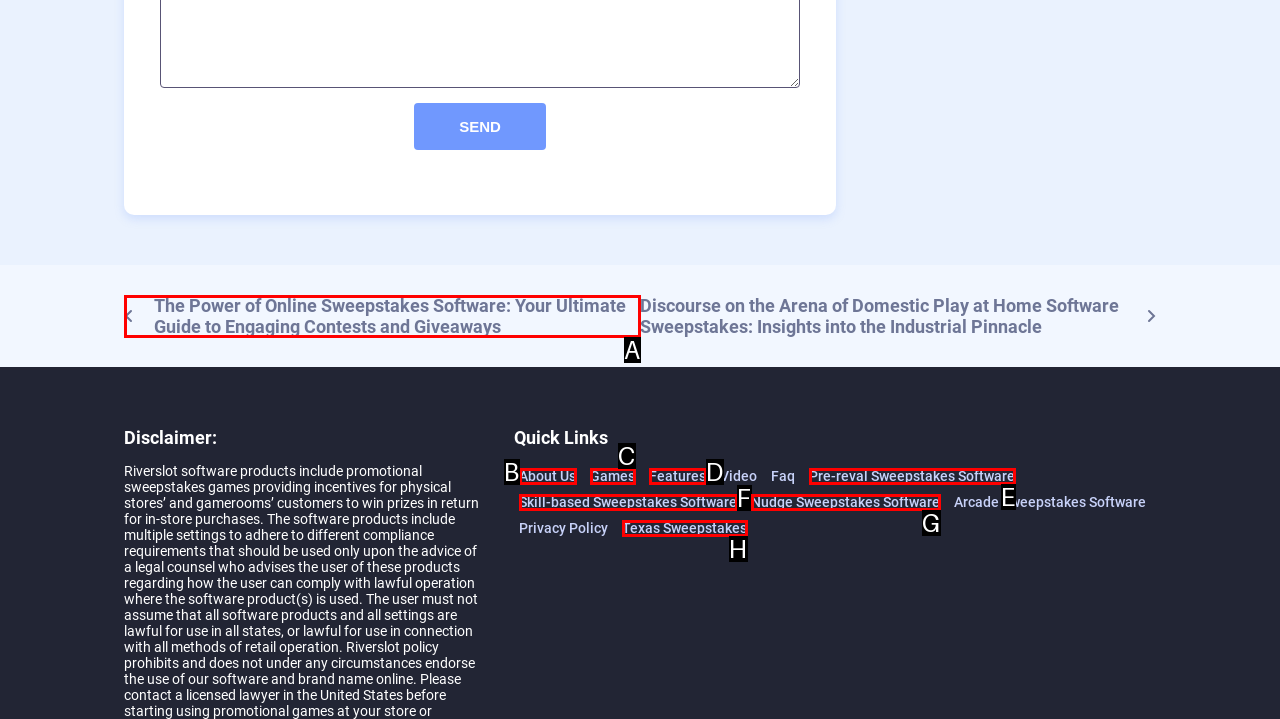Given the description: Pre-reval Sweepstakes Software, identify the matching option. Answer with the corresponding letter.

E